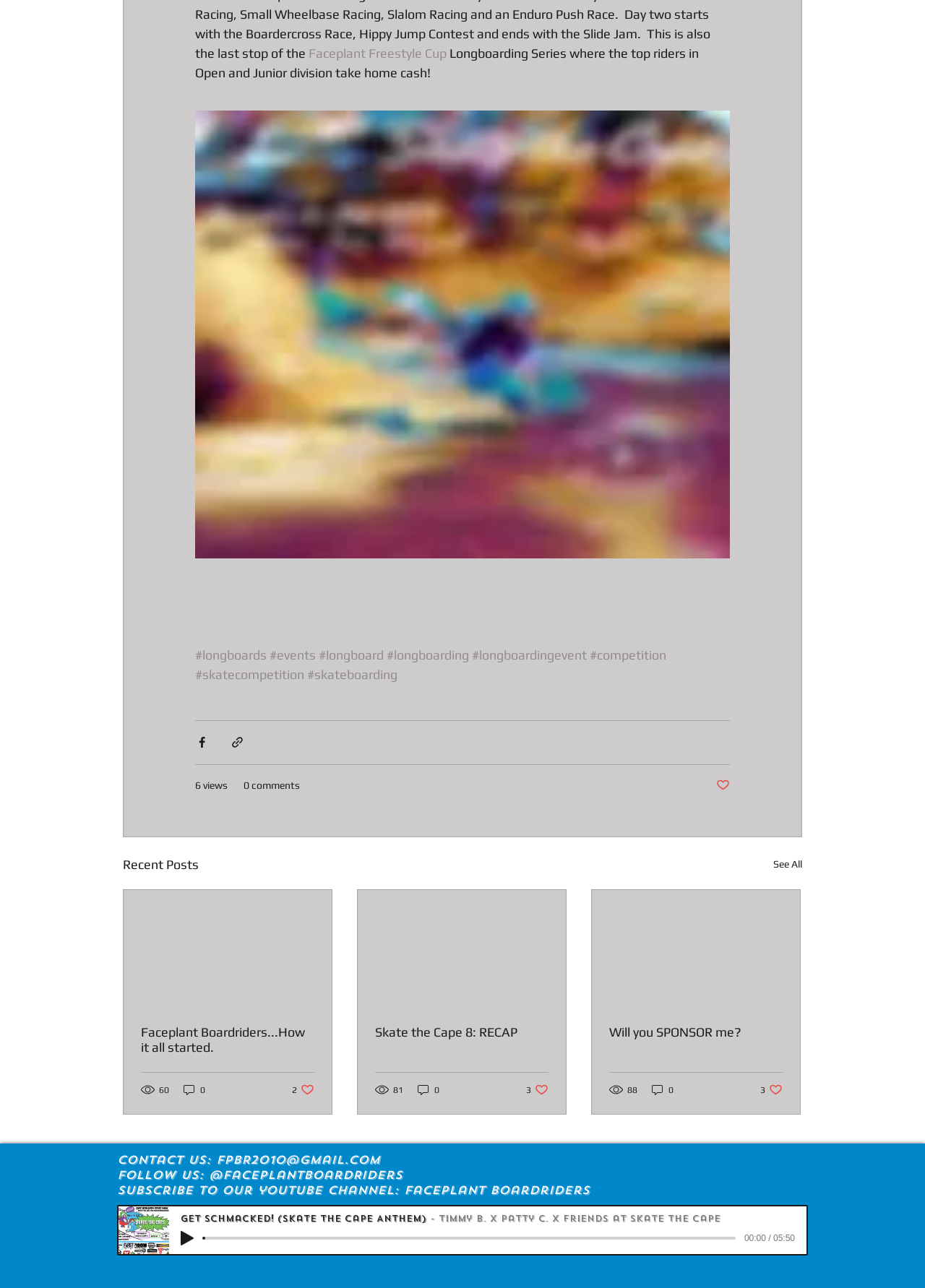What is the email address to contact?
Please provide a comprehensive and detailed answer to the question.

The question can be answered by looking at the link element with the text 'FPBR2010@gmail.com' at the bottom of the webpage, which is labeled as 'Contact Us:'.